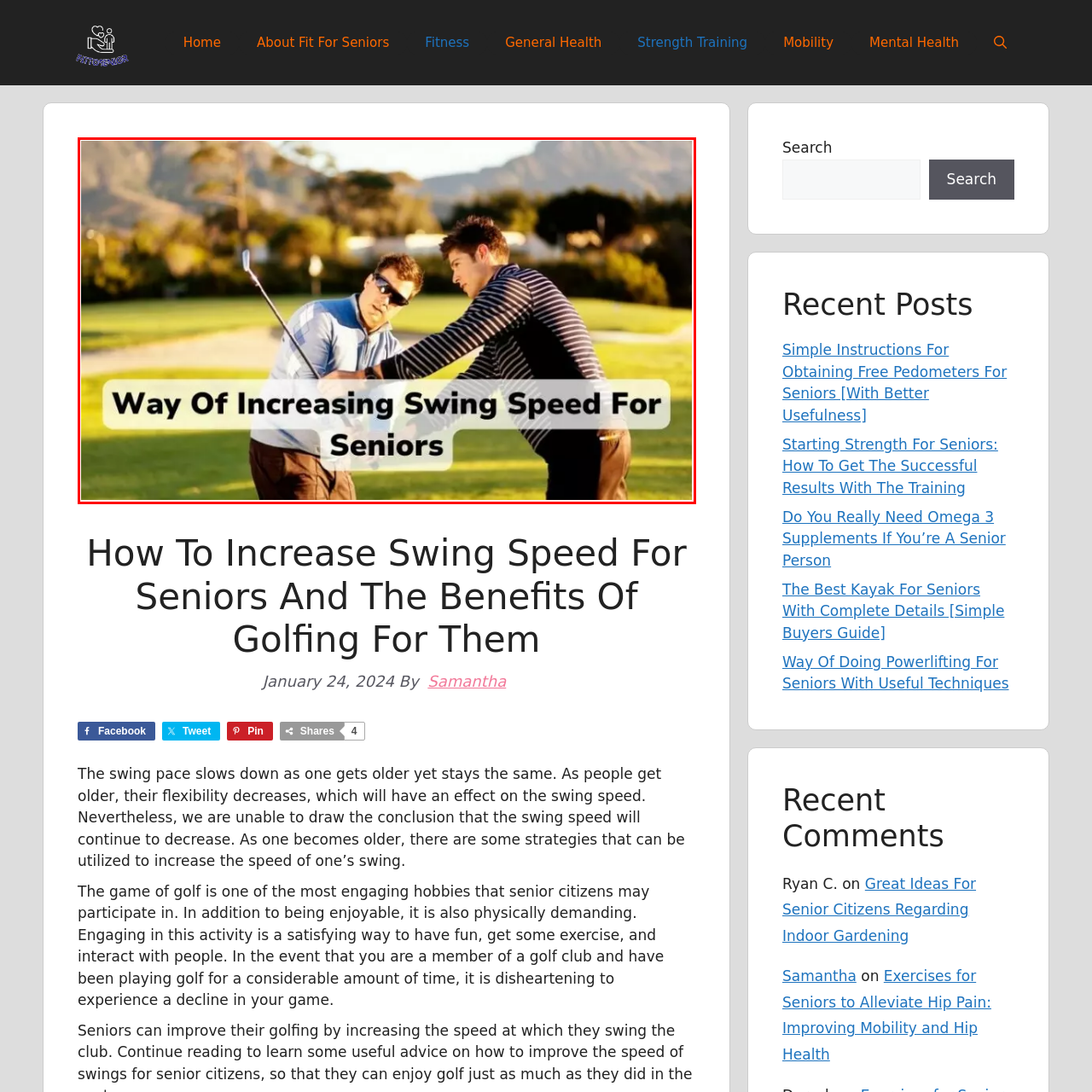Focus on the area marked by the red boundary, What is the background of the image? Answer concisely with a single word or phrase.

Lush green landscape